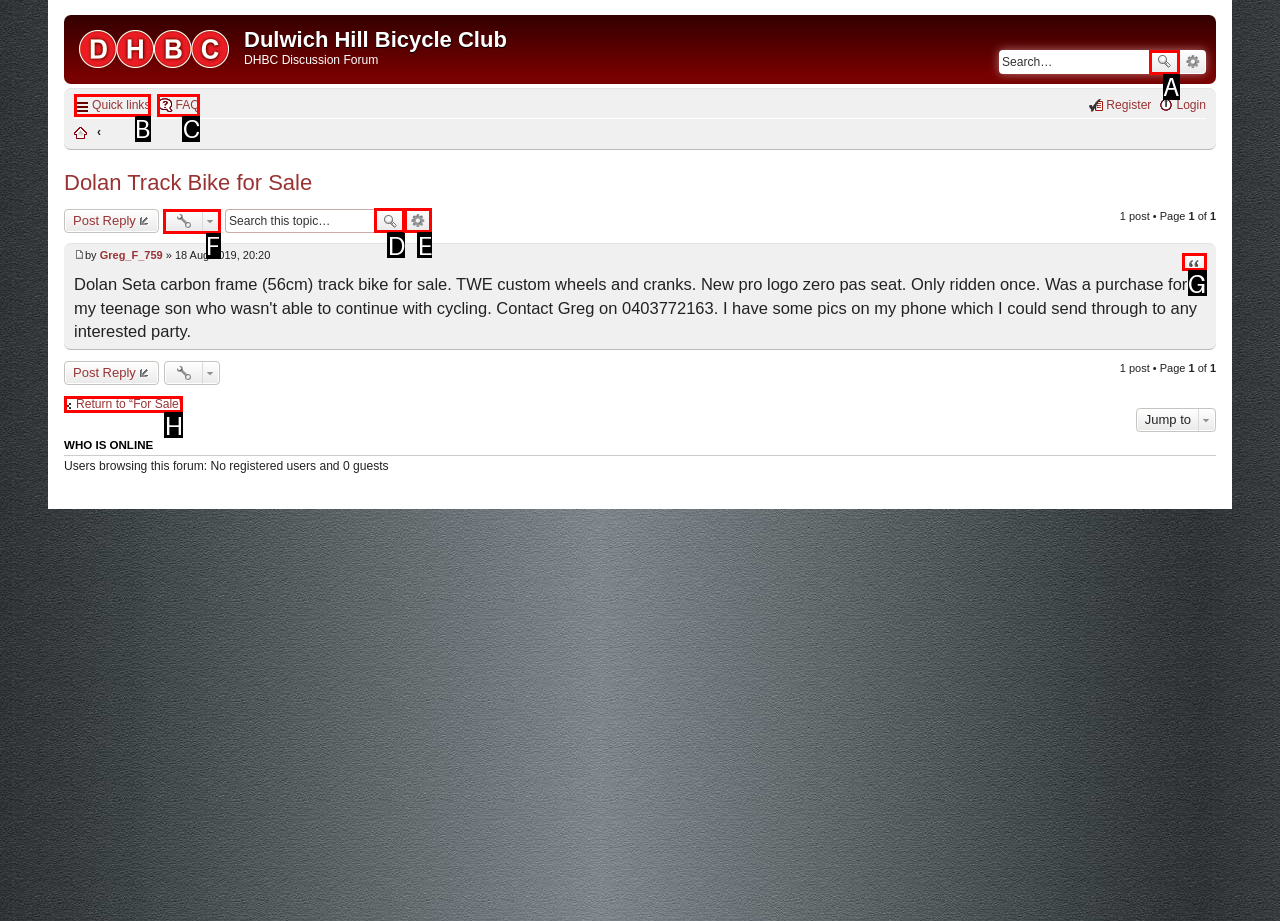Which UI element should be clicked to perform the following task: Log in or register? Answer with the corresponding letter from the choices.

None